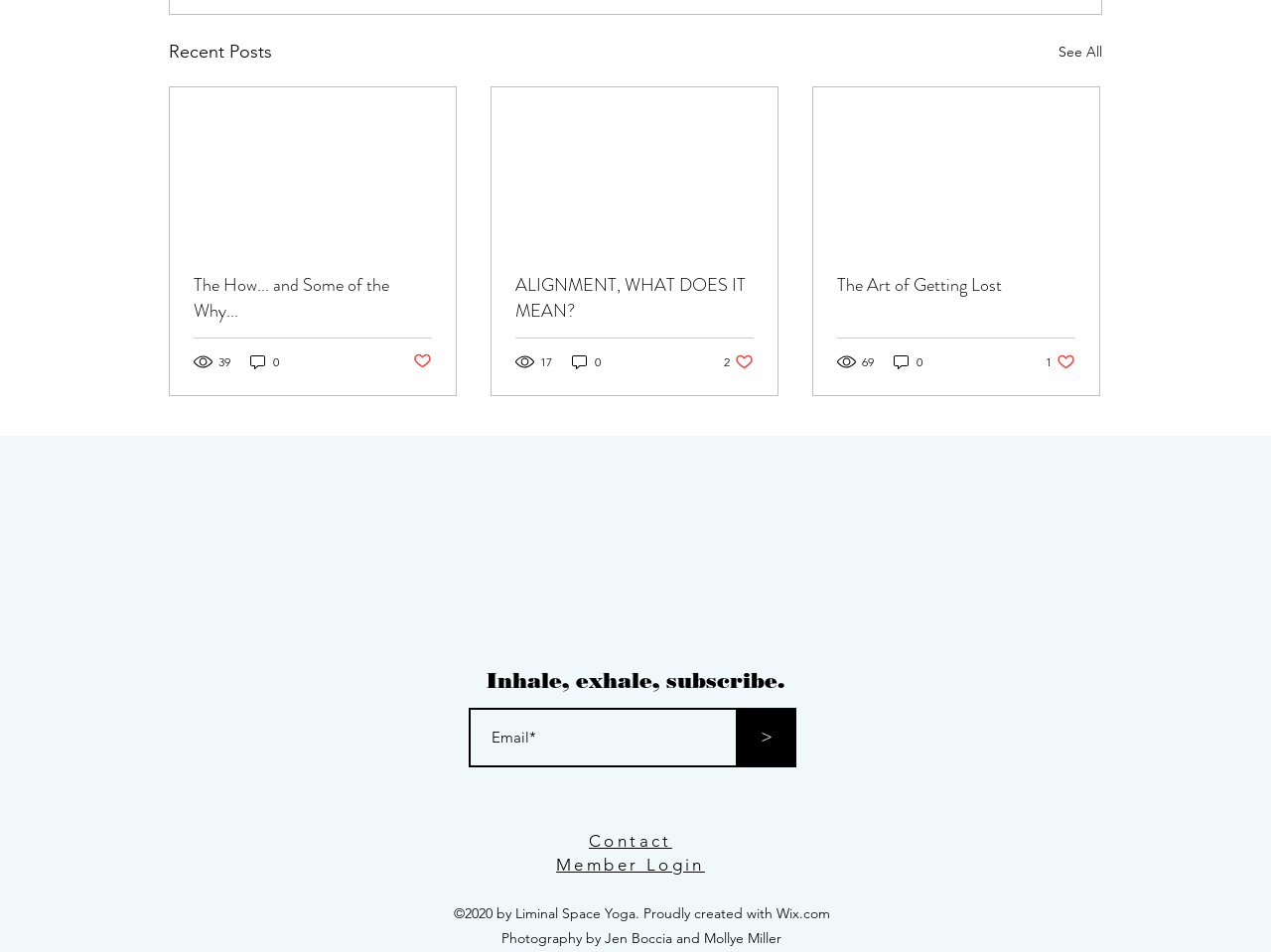Please identify the bounding box coordinates of the element I need to click to follow this instruction: "Like the post with 39 views".

[0.325, 0.369, 0.34, 0.391]